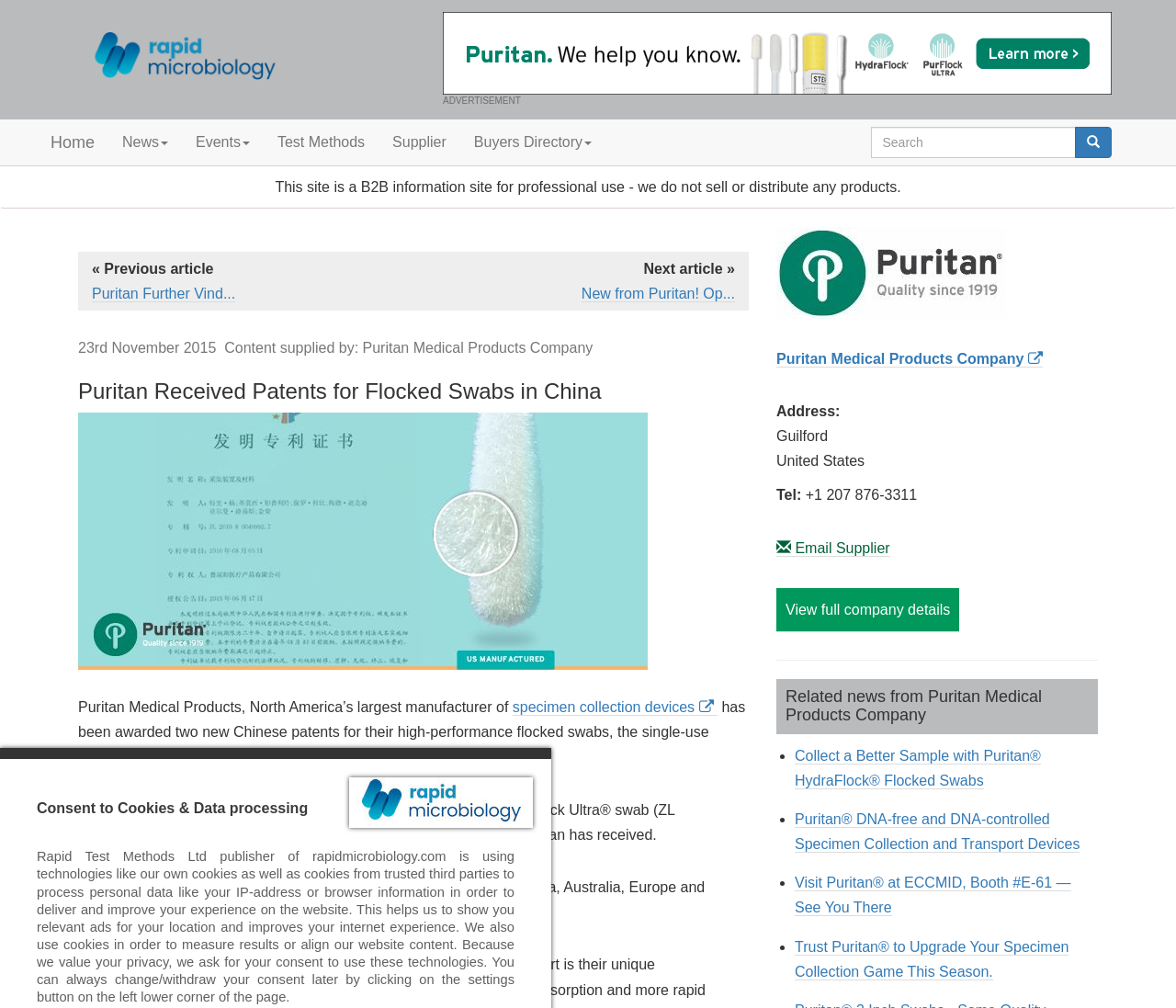Indicate the bounding box coordinates of the element that must be clicked to execute the instruction: "Go to Home page". The coordinates should be given as four float numbers between 0 and 1, i.e., [left, top, right, bottom].

[0.031, 0.119, 0.092, 0.164]